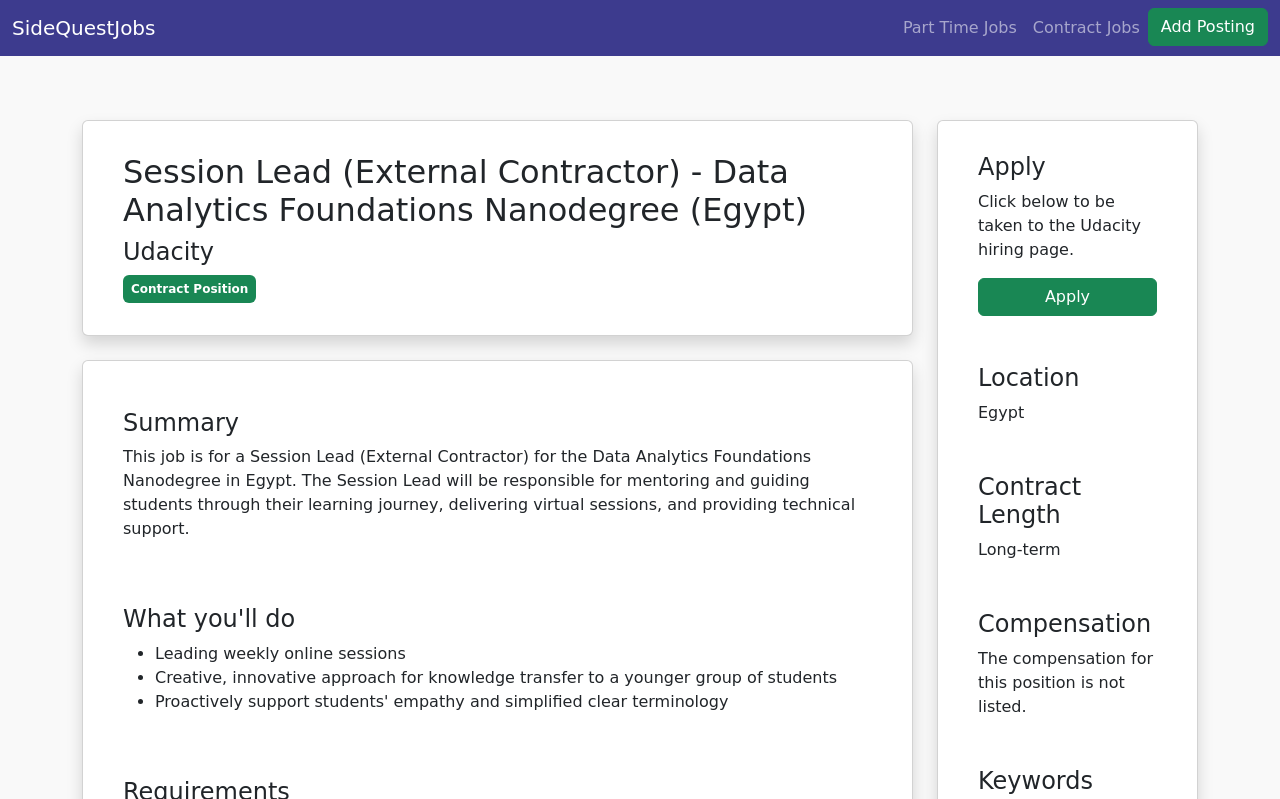From the screenshot, find the bounding box of the UI element matching this description: "Part Time Jobs". Supply the bounding box coordinates in the form [left, top, right, bottom], each a float between 0 and 1.

[0.699, 0.01, 0.801, 0.06]